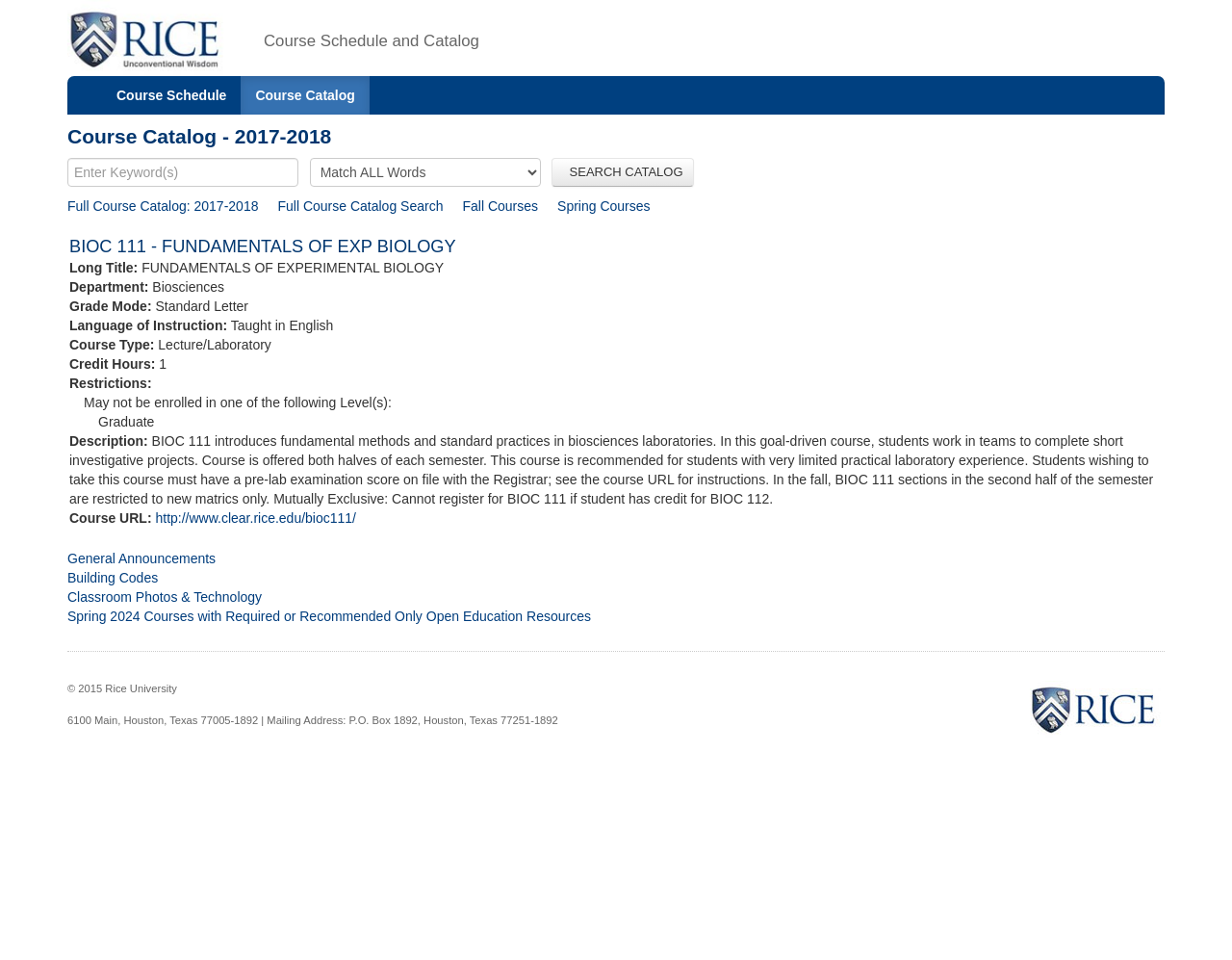Please identify the bounding box coordinates of the clickable element to fulfill the following instruction: "Get course information for BIOC 111". The coordinates should be four float numbers between 0 and 1, i.e., [left, top, right, bottom].

[0.056, 0.247, 0.944, 0.269]